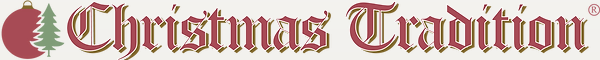Provide a single word or phrase answer to the question: 
What is the color of the ornament in the logo?

Red